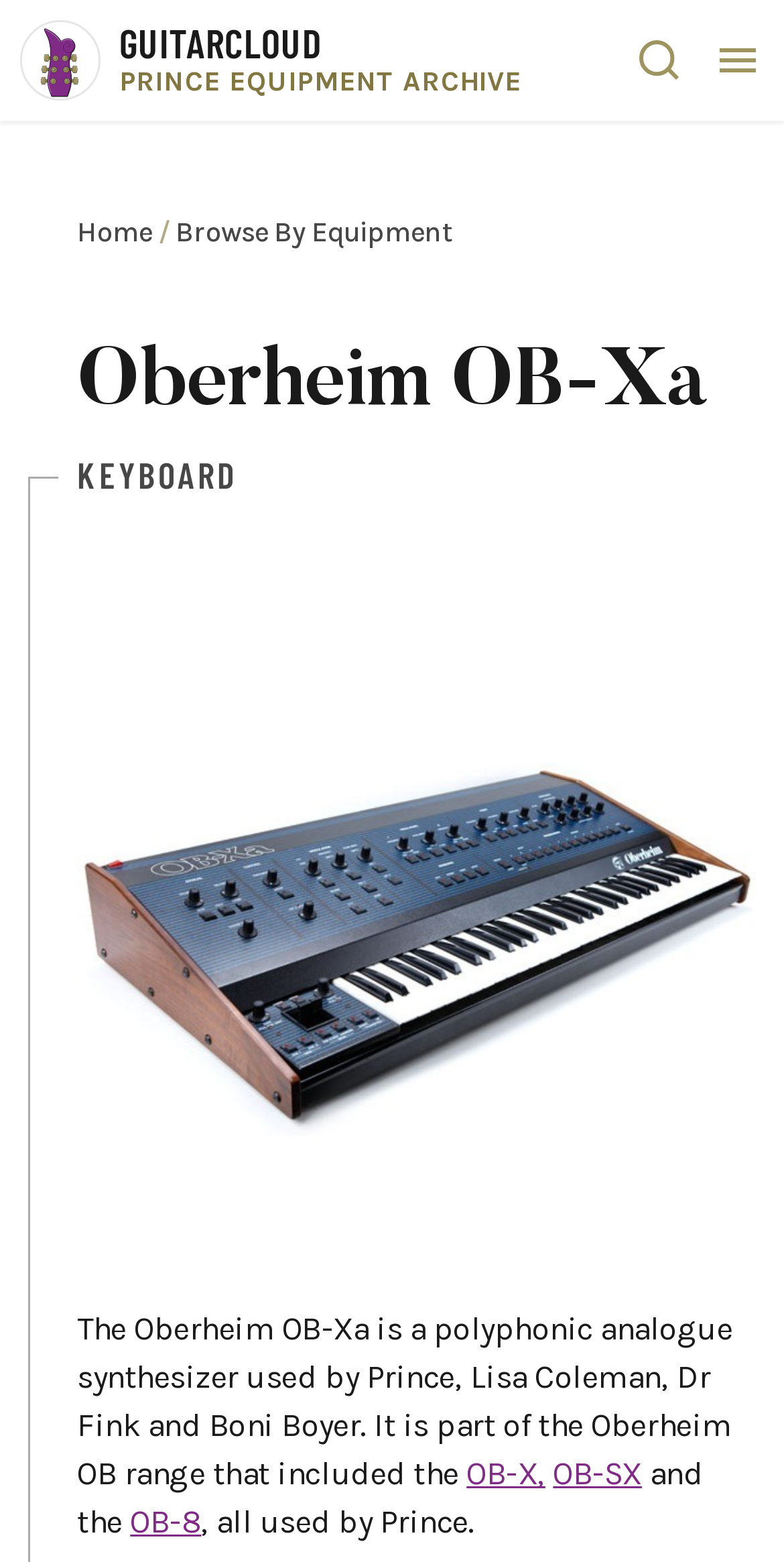Using the information in the image, give a detailed answer to the following question: What is the purpose of the 'Toggle Search Box' button?

The 'Toggle Search Box' button is likely used to toggle the search box, allowing users to search for content on the webpage.